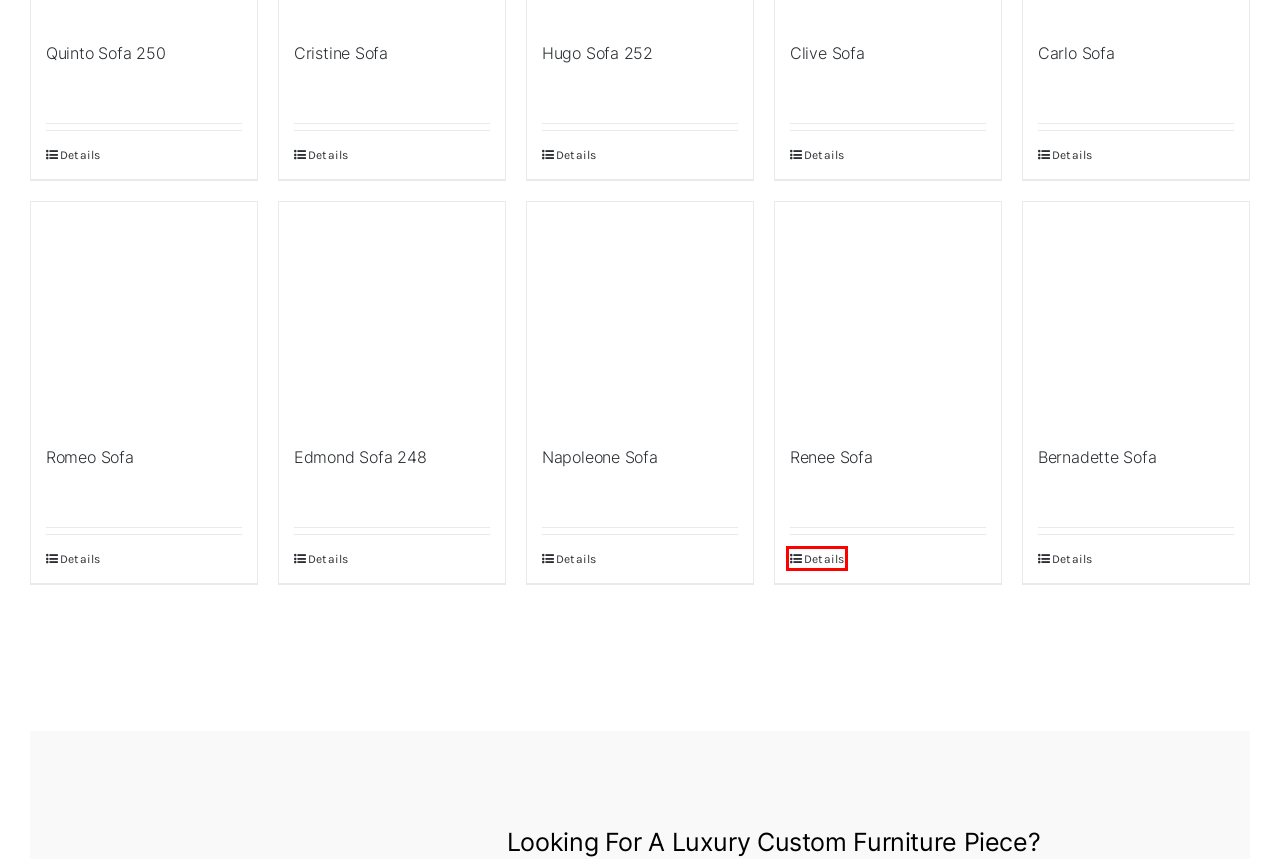You have a screenshot showing a webpage with a red bounding box around a UI element. Choose the webpage description that best matches the new page after clicking the highlighted element. Here are the options:
A. Edmond Sofa 248 | Passerini Selections | Passerini
B. Quinto Sofa 250 | Passerini Selections | Passerini
C. Renee Sofa | Passerini Selections | Passerini
D. Romeo Sofa | Passerini Selections | Passerini
E. Cristine Sofa | Dom Edizioni | Passerini
F. Napoleone Sofa | Passerini
G. Luxury Custom Furniture | Passerini
H. Bernadette Sofa | Passerini Selections | Passerini

C